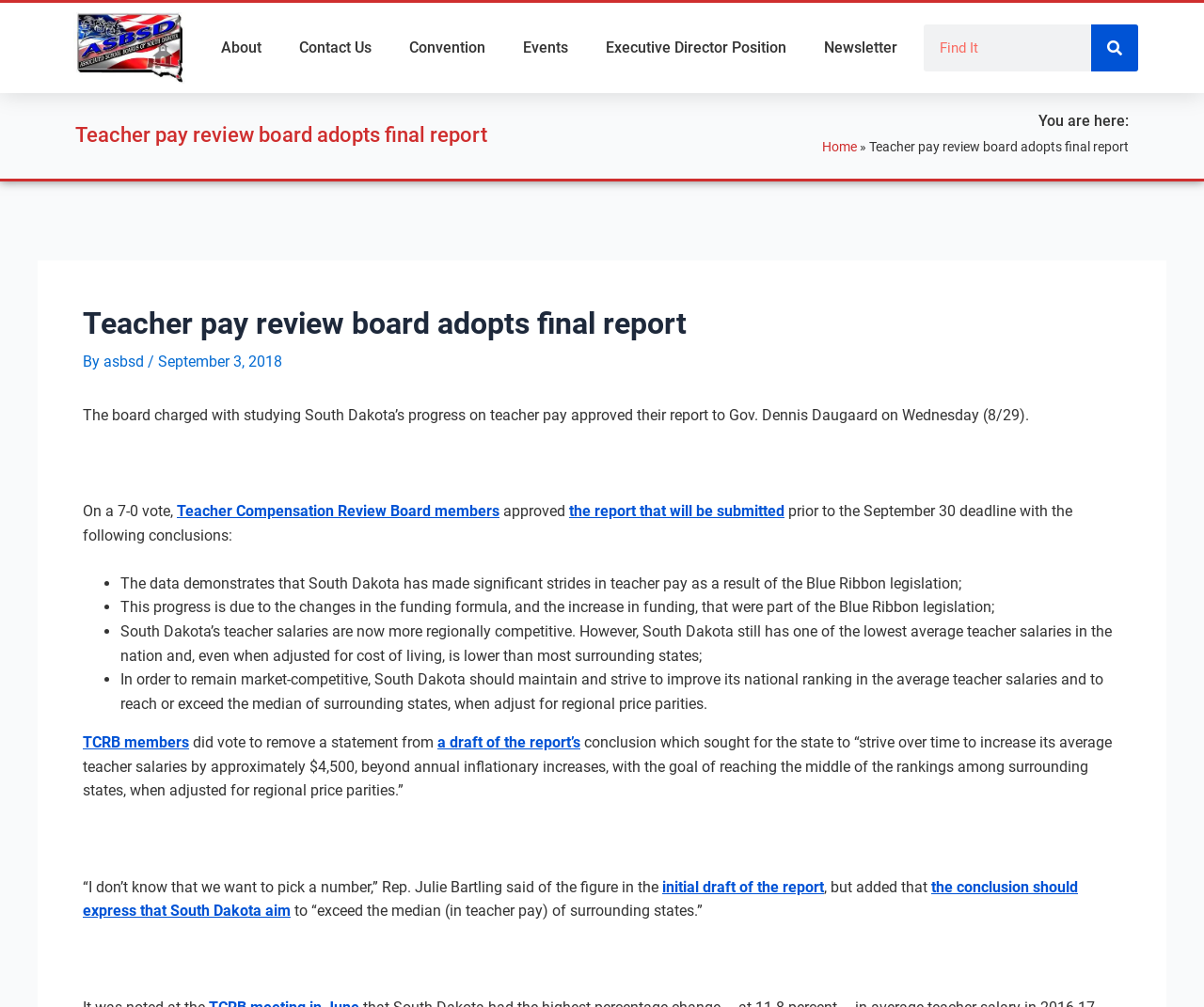Locate the bounding box coordinates of the element I should click to achieve the following instruction: "Go to the About page".

[0.168, 0.029, 0.233, 0.066]